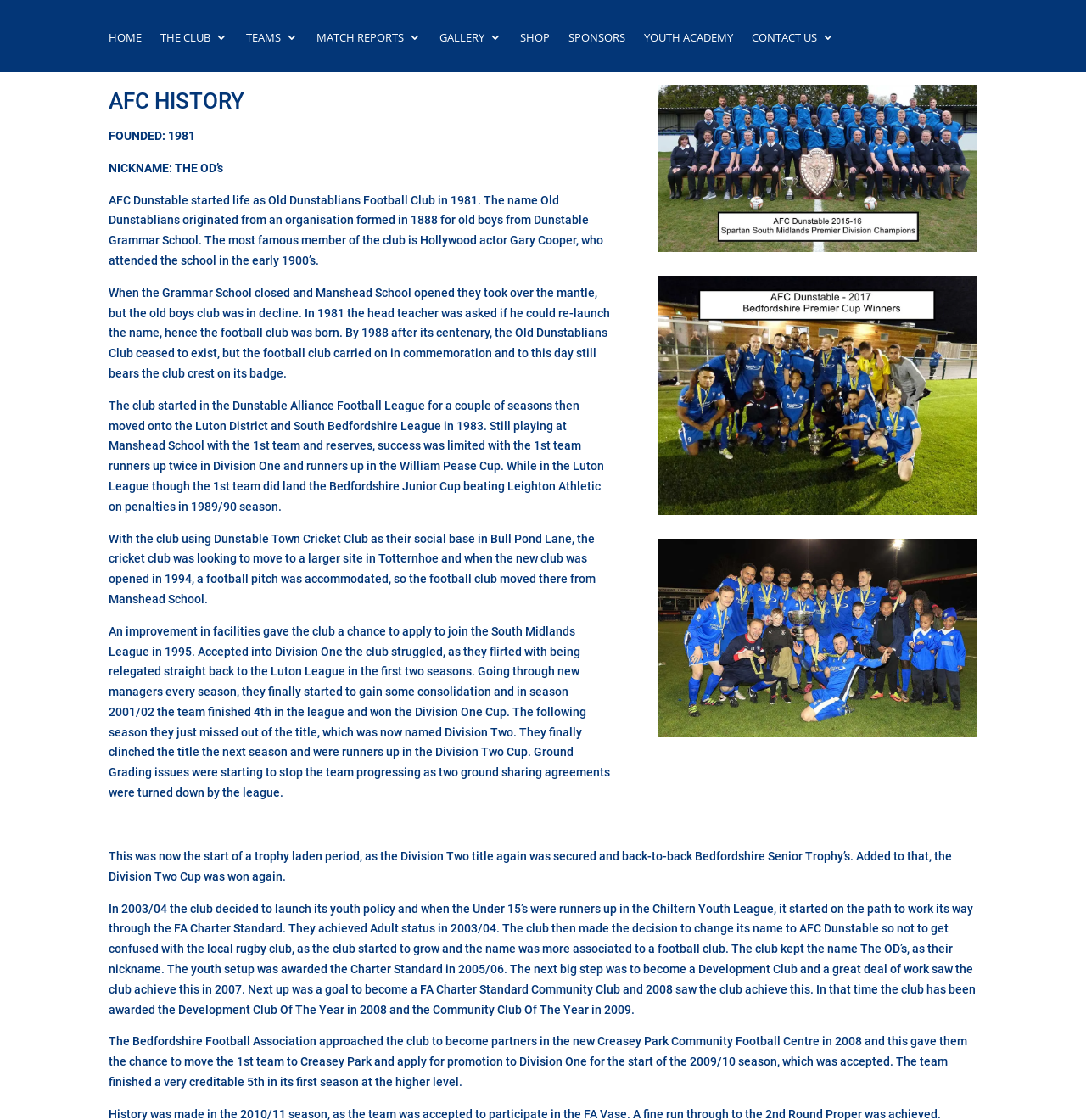Refer to the element description Treatment and identify the corresponding bounding box in the screenshot. Format the coordinates as (top-left x, top-left y, bottom-right x, bottom-right y) with values in the range of 0 to 1.

None